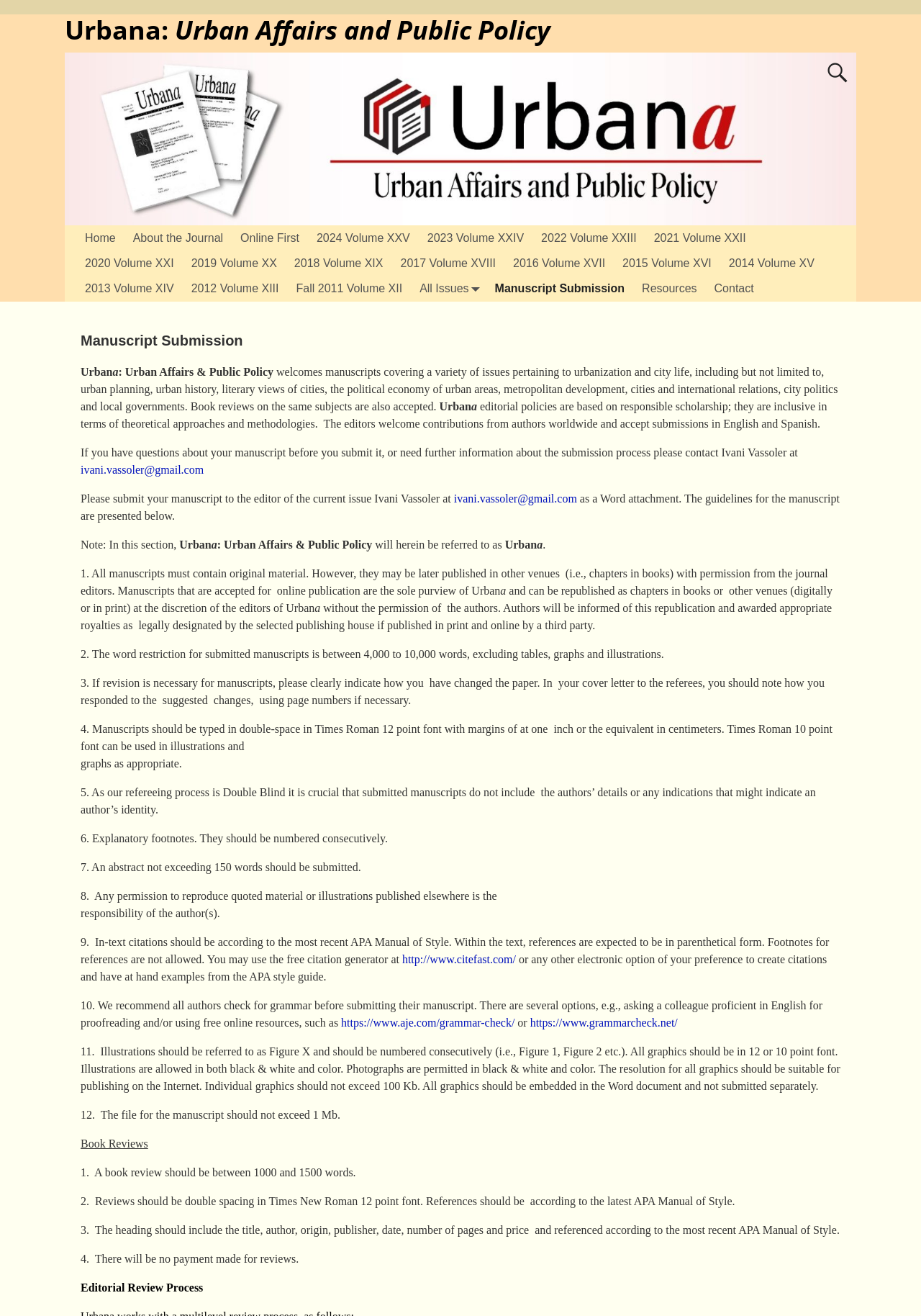Please identify the bounding box coordinates of the element that needs to be clicked to execute the following command: "check editorial review process". Provide the bounding box using four float numbers between 0 and 1, formatted as [left, top, right, bottom].

[0.088, 0.974, 0.221, 0.983]